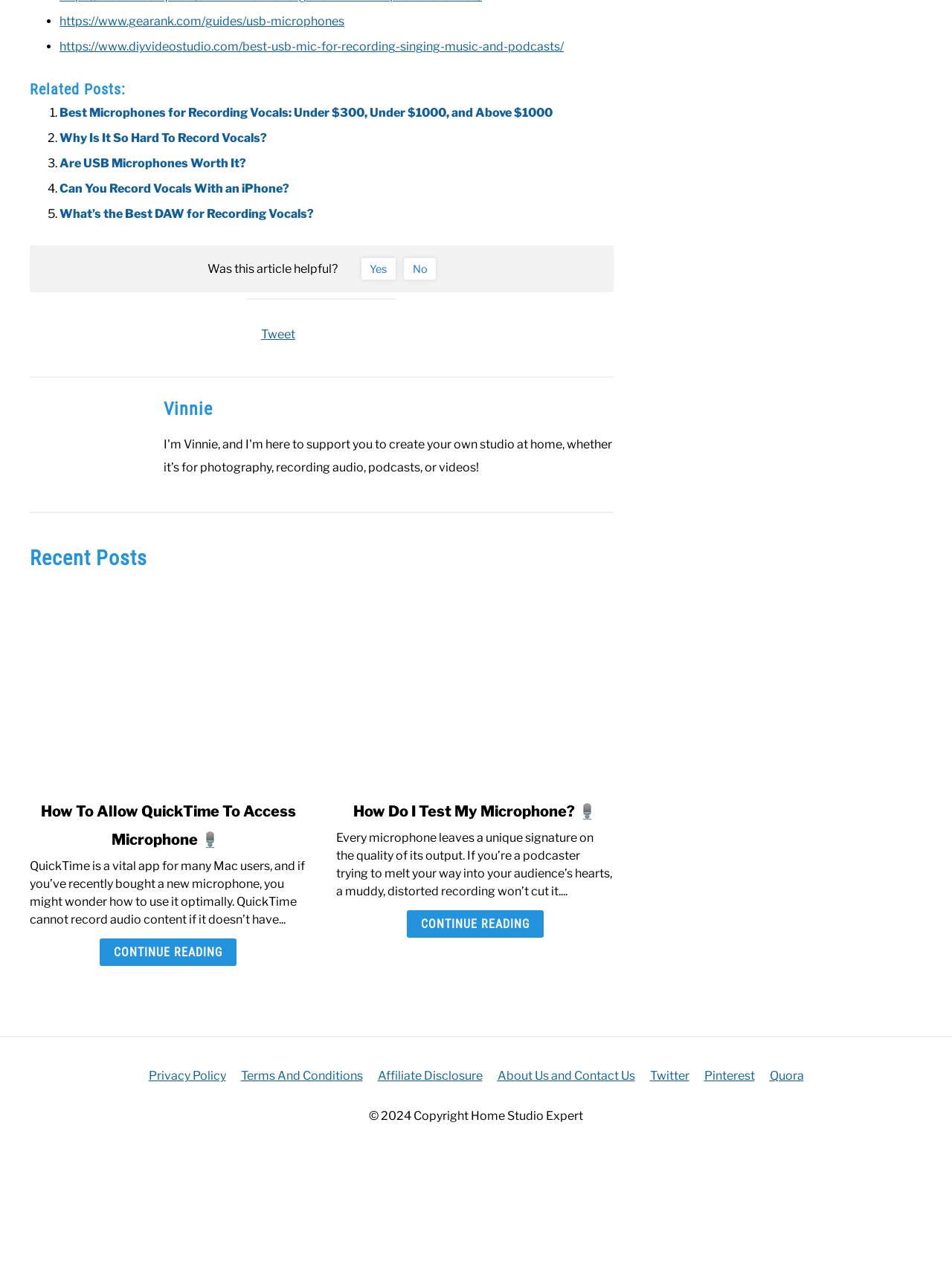Identify the bounding box coordinates for the UI element that matches this description: "Are USB Microphones Worth It?".

[0.062, 0.122, 0.259, 0.133]